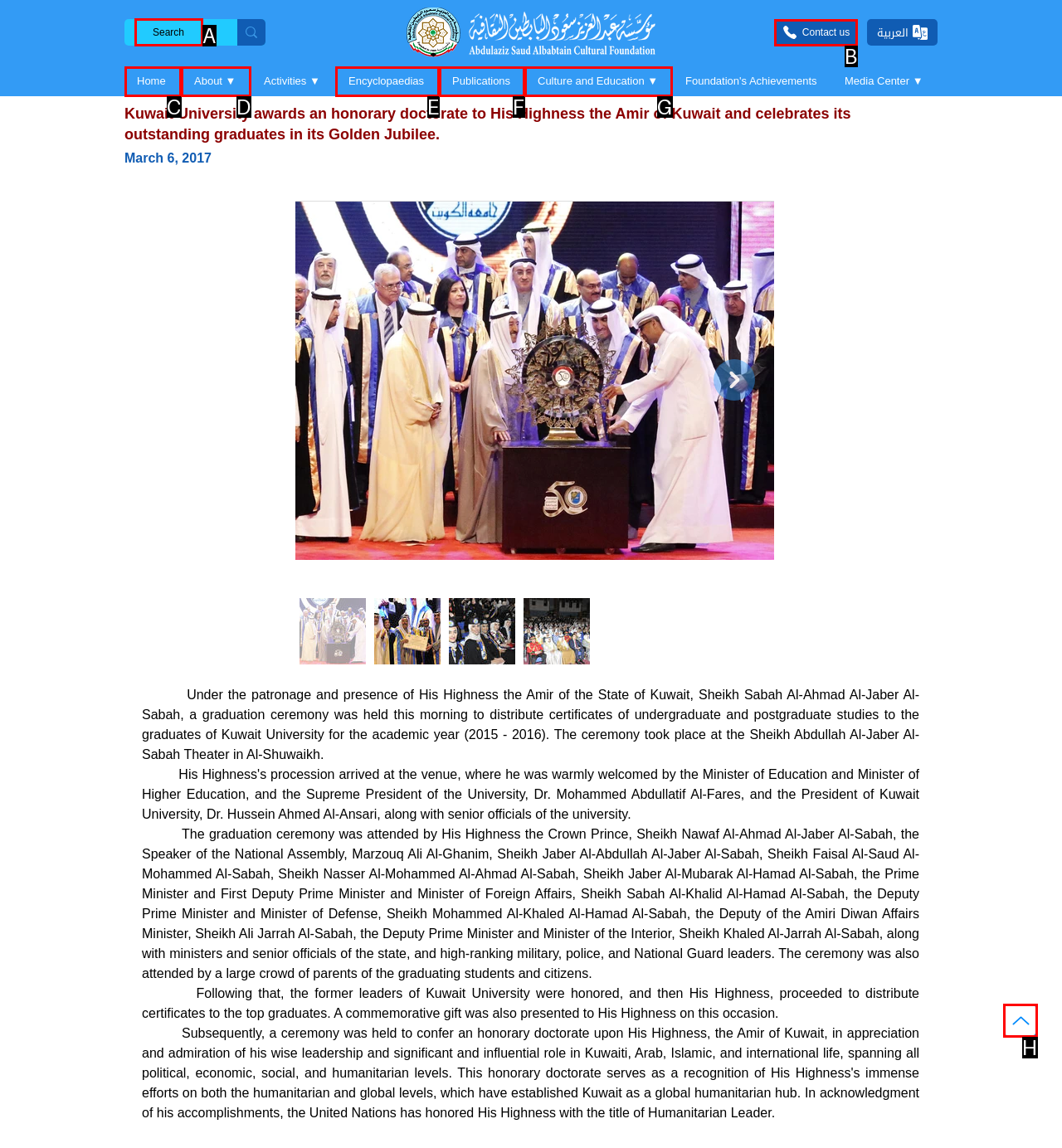Identify the correct UI element to click for this instruction: Search for something
Respond with the appropriate option's letter from the provided choices directly.

A